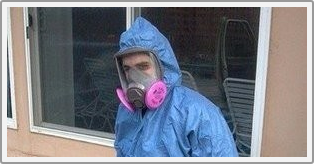Give a detailed account of the visual elements in the image.

The image depicts a water damage restoration technician wearing a blue protective suit and a respirator with pink filters. The technician is positioned in front of a window, suggesting an active remediation process in a residential setting. This professional gear indicates the seriousness of the task, highlighting the importance of safety when dealing with potentially hazardous conditions, such as mold or contaminated water. The technician's focused expression reflects a commitment to restoring the affected area efficiently and effectively, ensuring a safe environment for homeowners during the recovery from water damage.